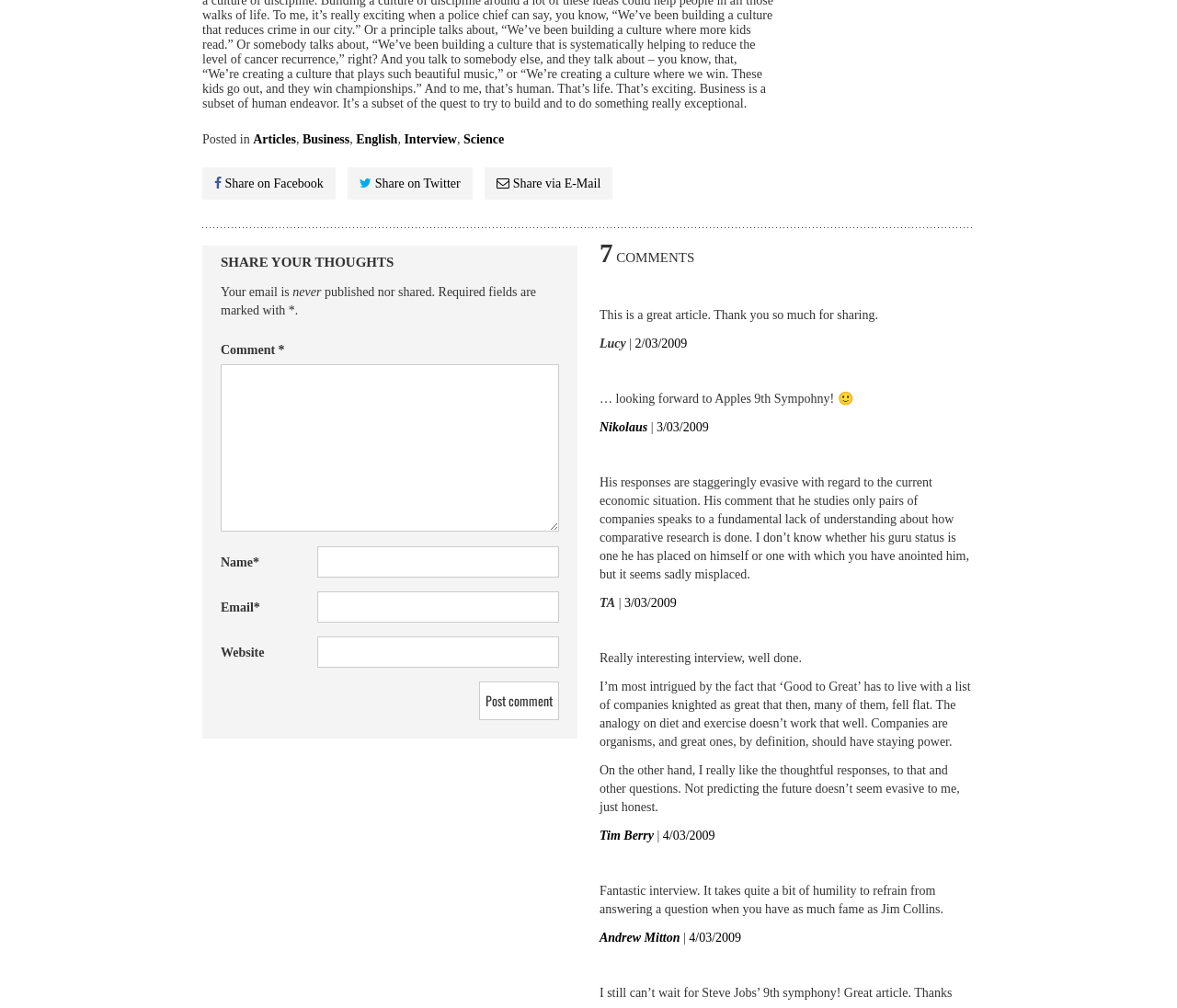Identify the bounding box coordinates necessary to click and complete the given instruction: "Post a comment".

[0.407, 0.676, 0.475, 0.715]